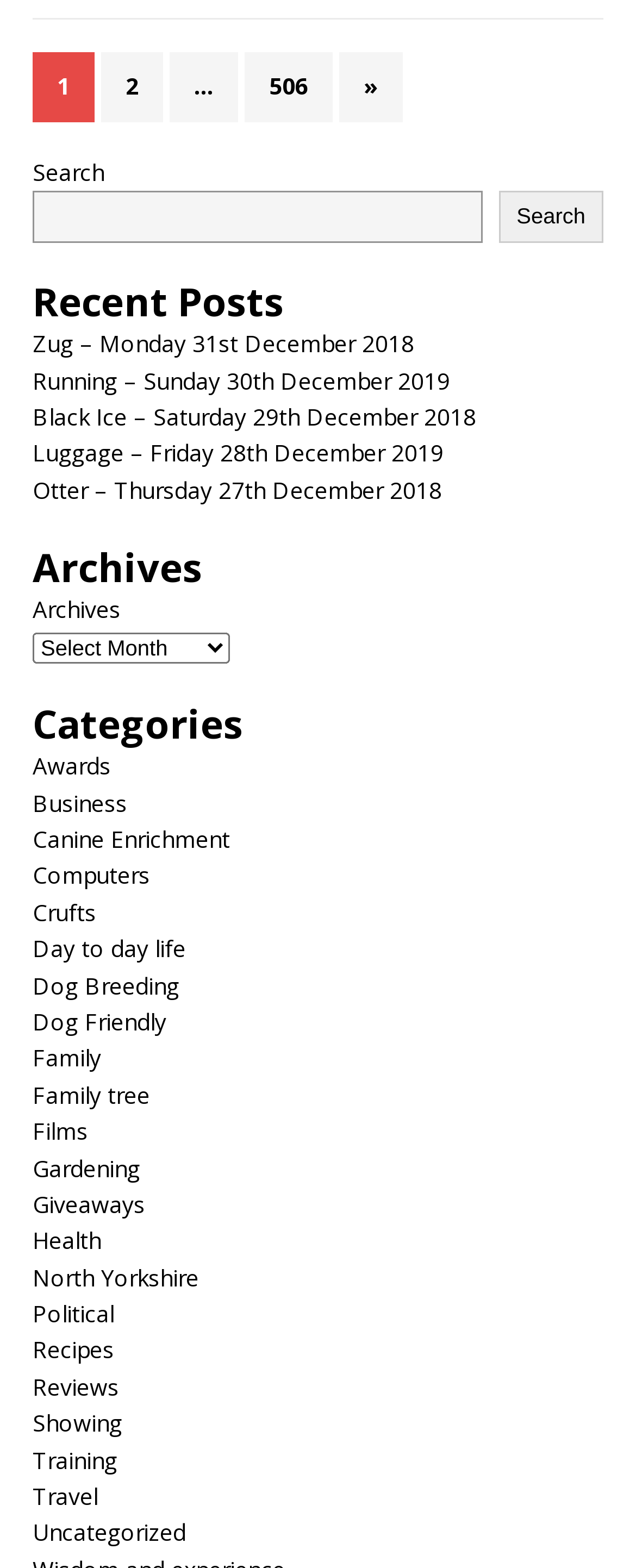Please locate the clickable area by providing the bounding box coordinates to follow this instruction: "View recent post 'Zug – Monday 31st December 2018'".

[0.051, 0.209, 0.651, 0.229]